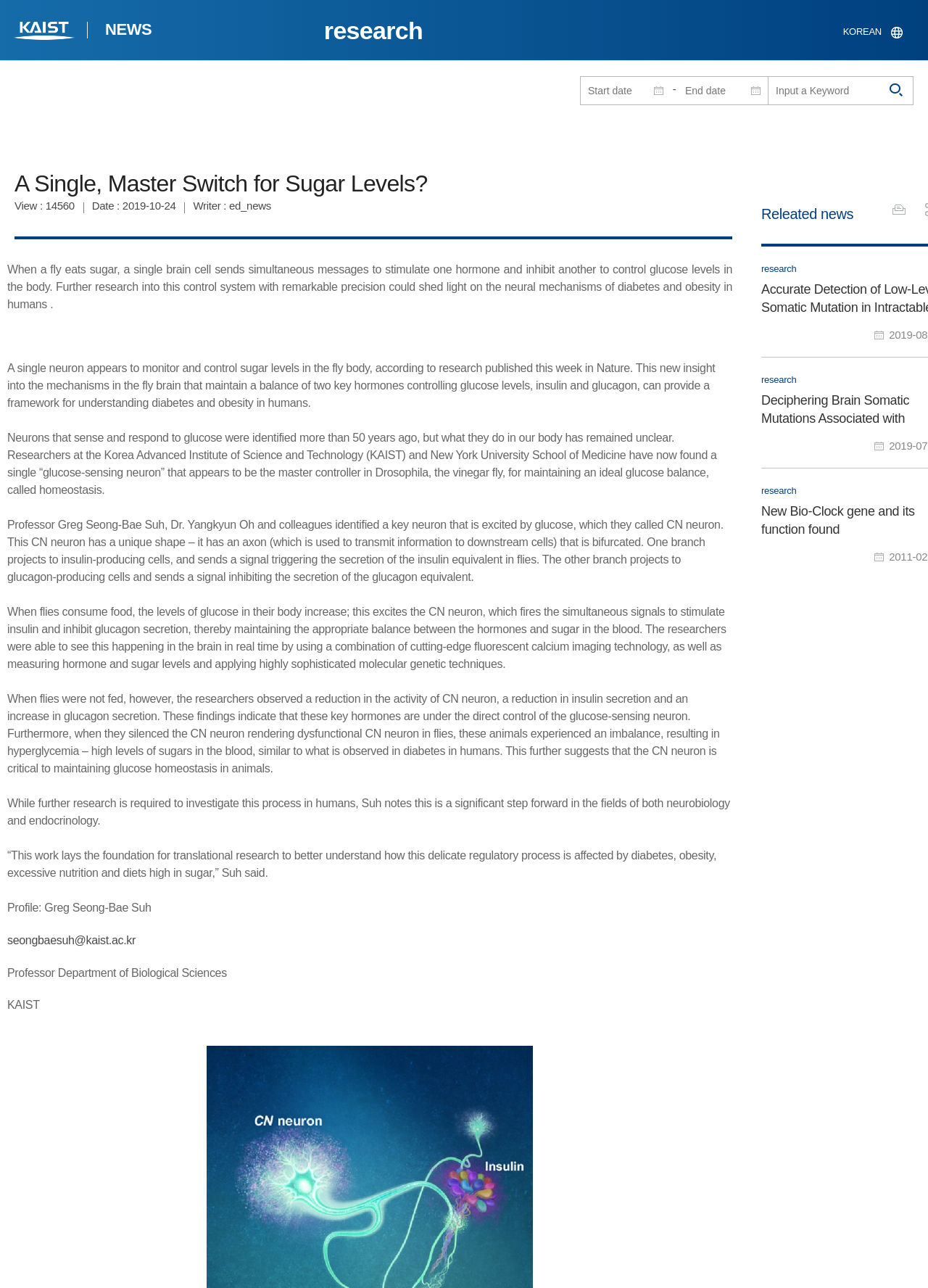Analyze the image and answer the question with as much detail as possible: 
What is the purpose of the search function?

The purpose of the search function can be inferred from the presence of the textbox 'Input a Keyword' and the button '검색' (which means 'search' in Korean), which suggests that the user can input a keyword to search the website.